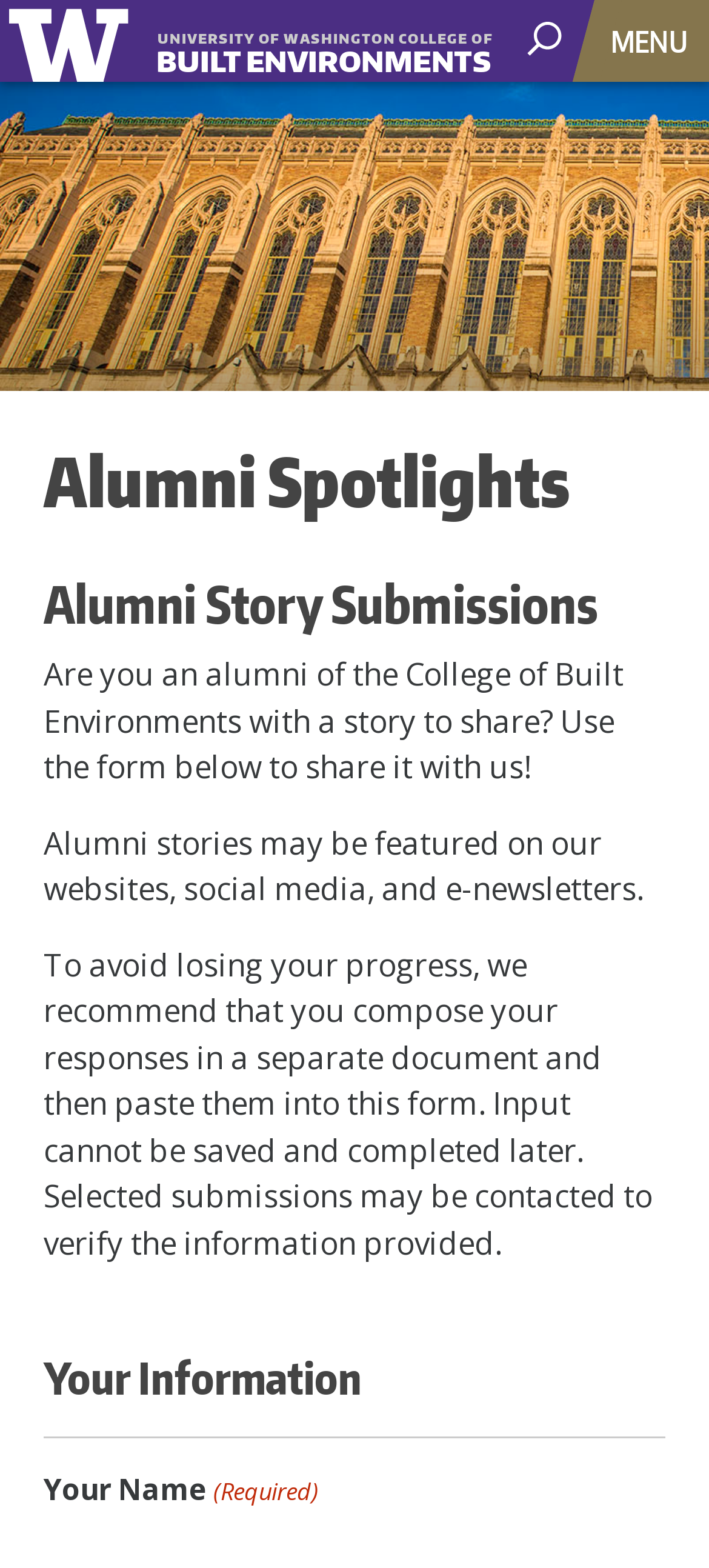What is recommended to avoid losing progress while filling out the form?
Look at the image and respond with a one-word or short phrase answer.

Compose responses in a separate document